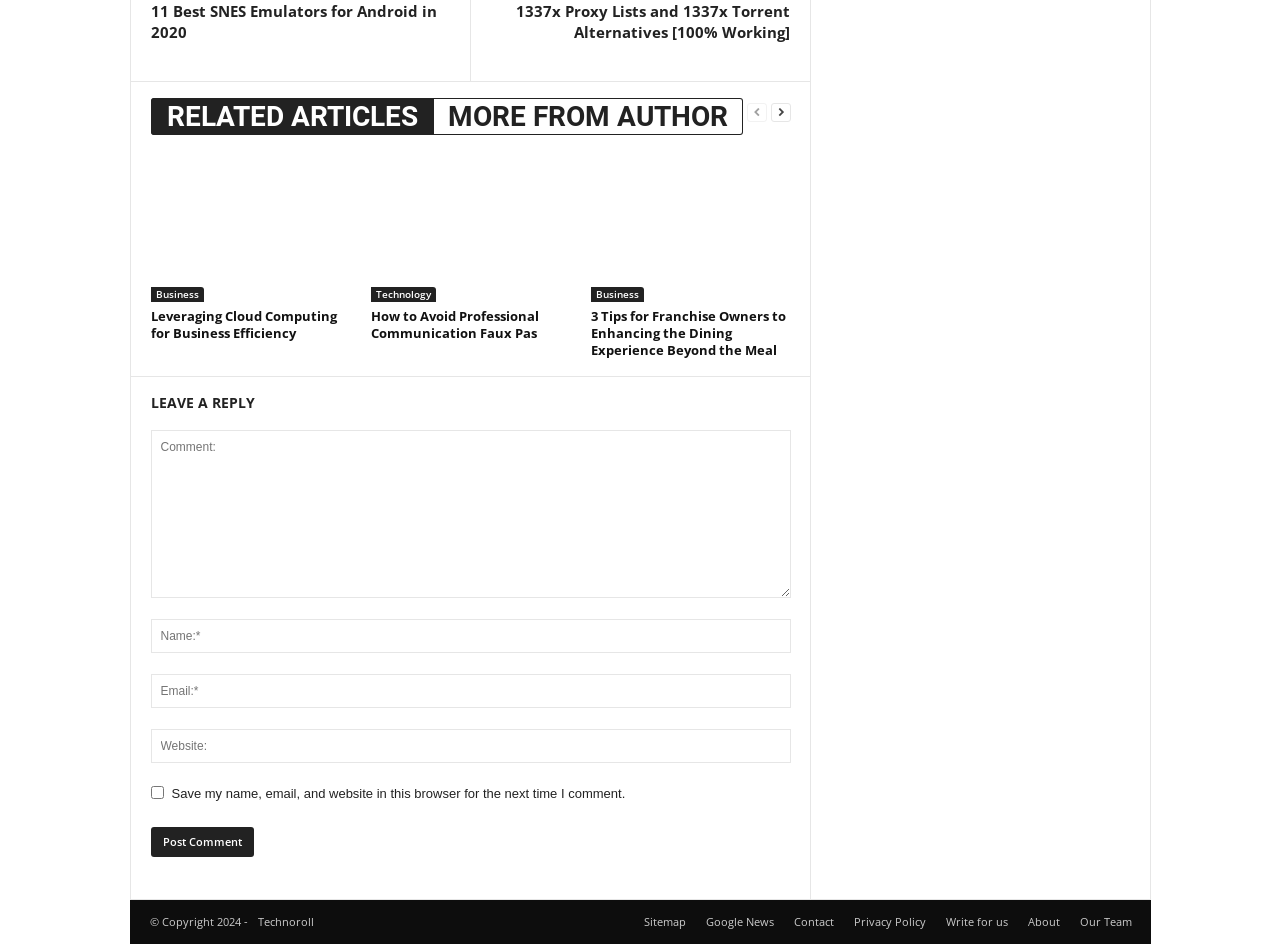Please indicate the bounding box coordinates of the element's region to be clicked to achieve the instruction: "Contact us". Provide the coordinates as four float numbers between 0 and 1, i.e., [left, top, right, bottom].

[0.612, 0.967, 0.659, 0.983]